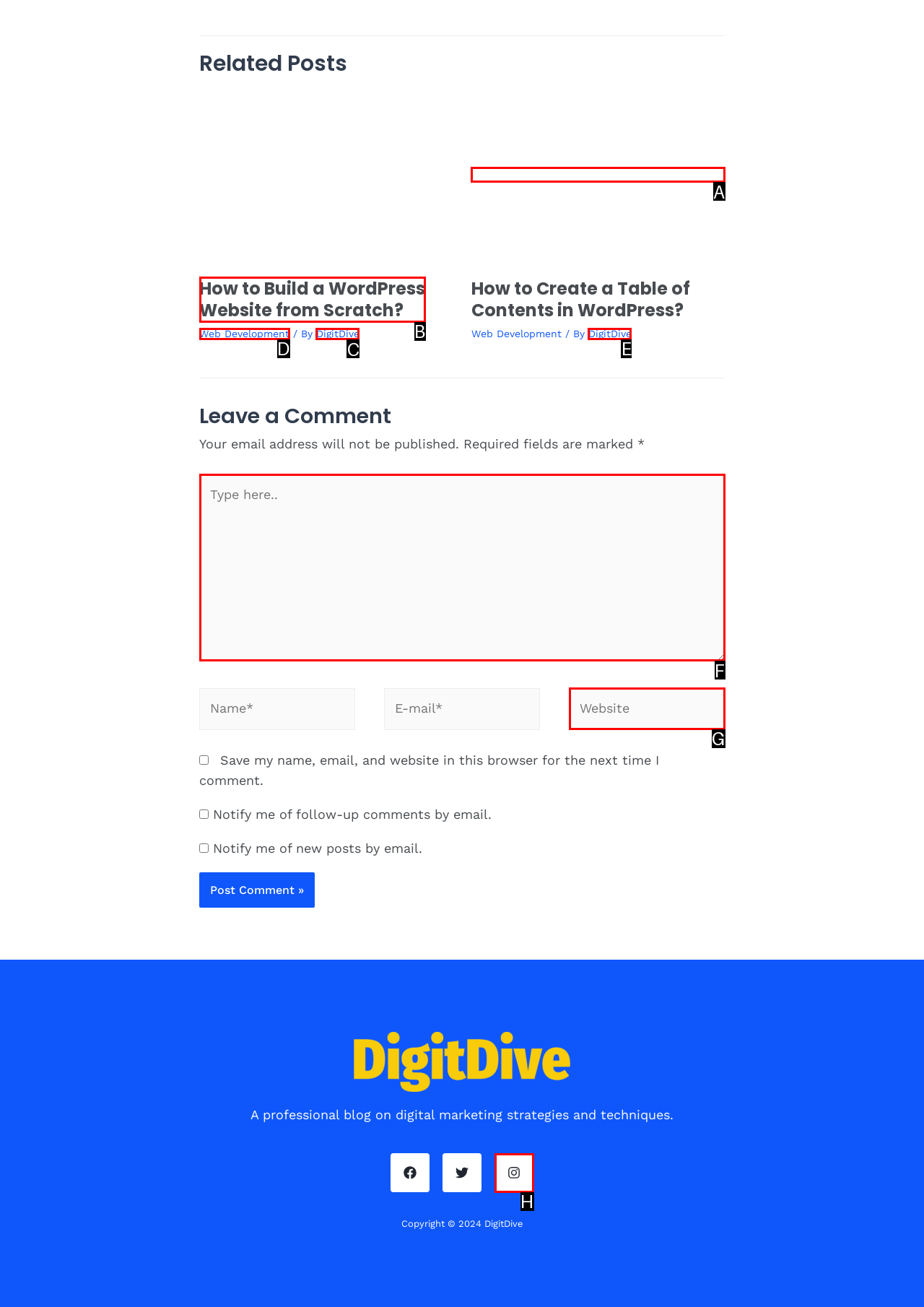Select the letter of the UI element you need to click to complete this task: Click on the 'DigitDive' link.

C